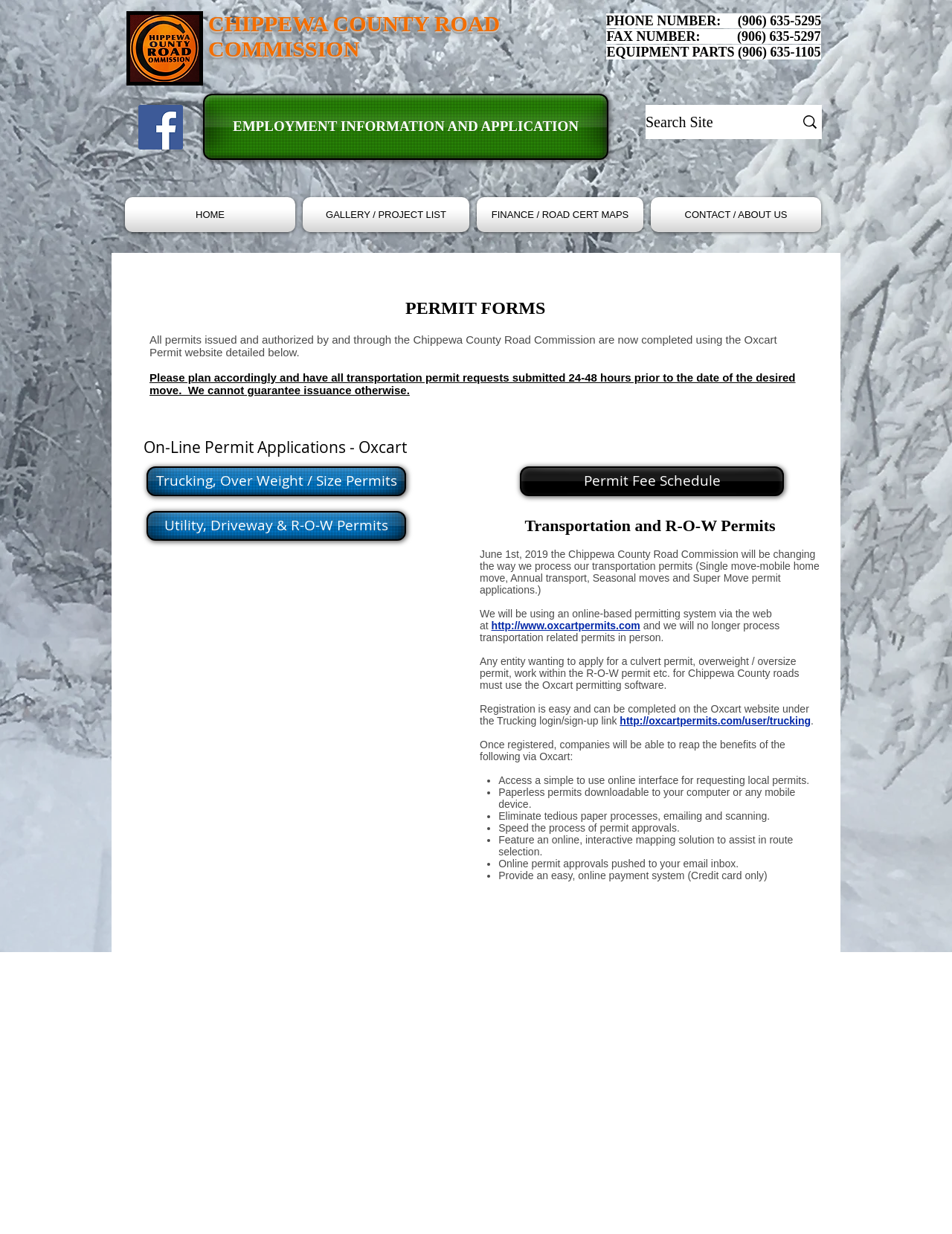Please mark the bounding box coordinates of the area that should be clicked to carry out the instruction: "Register for Oxcart permitting software".

[0.651, 0.579, 0.852, 0.589]